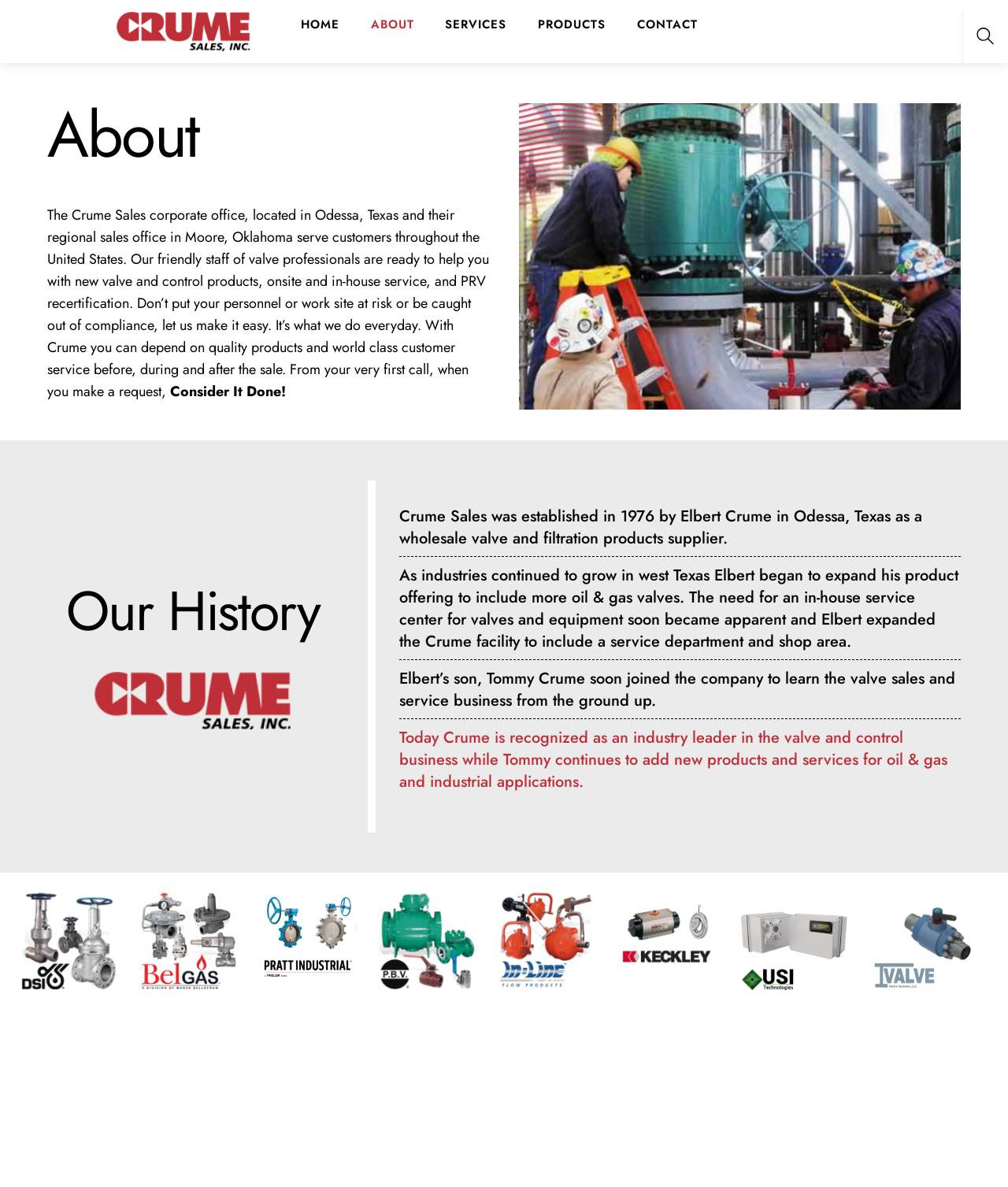What is the location of the corporate office?
Give a single word or phrase as your answer by examining the image.

Odessa, Texas